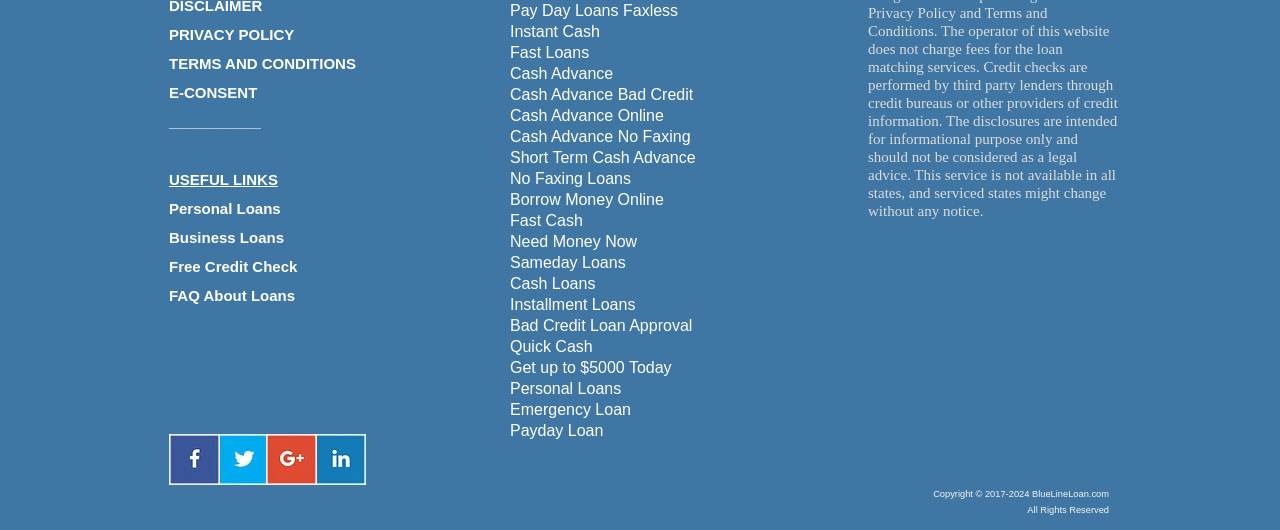Please specify the bounding box coordinates for the clickable region that will help you carry out the instruction: "Click on Cash Advance".

[0.398, 0.123, 0.479, 0.155]